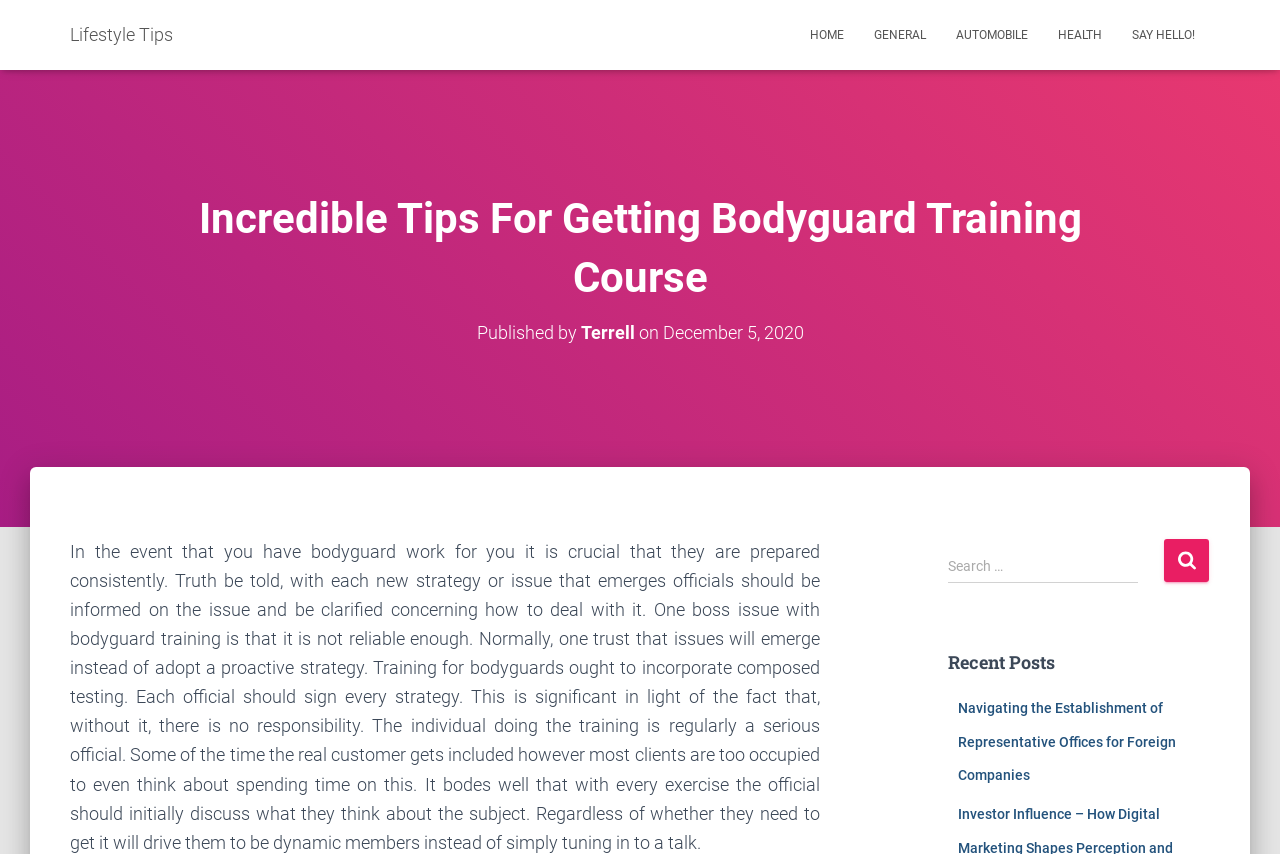From the element description: "General", extract the bounding box coordinates of the UI element. The coordinates should be expressed as four float numbers between 0 and 1, in the order [left, top, right, bottom].

[0.671, 0.012, 0.735, 0.07]